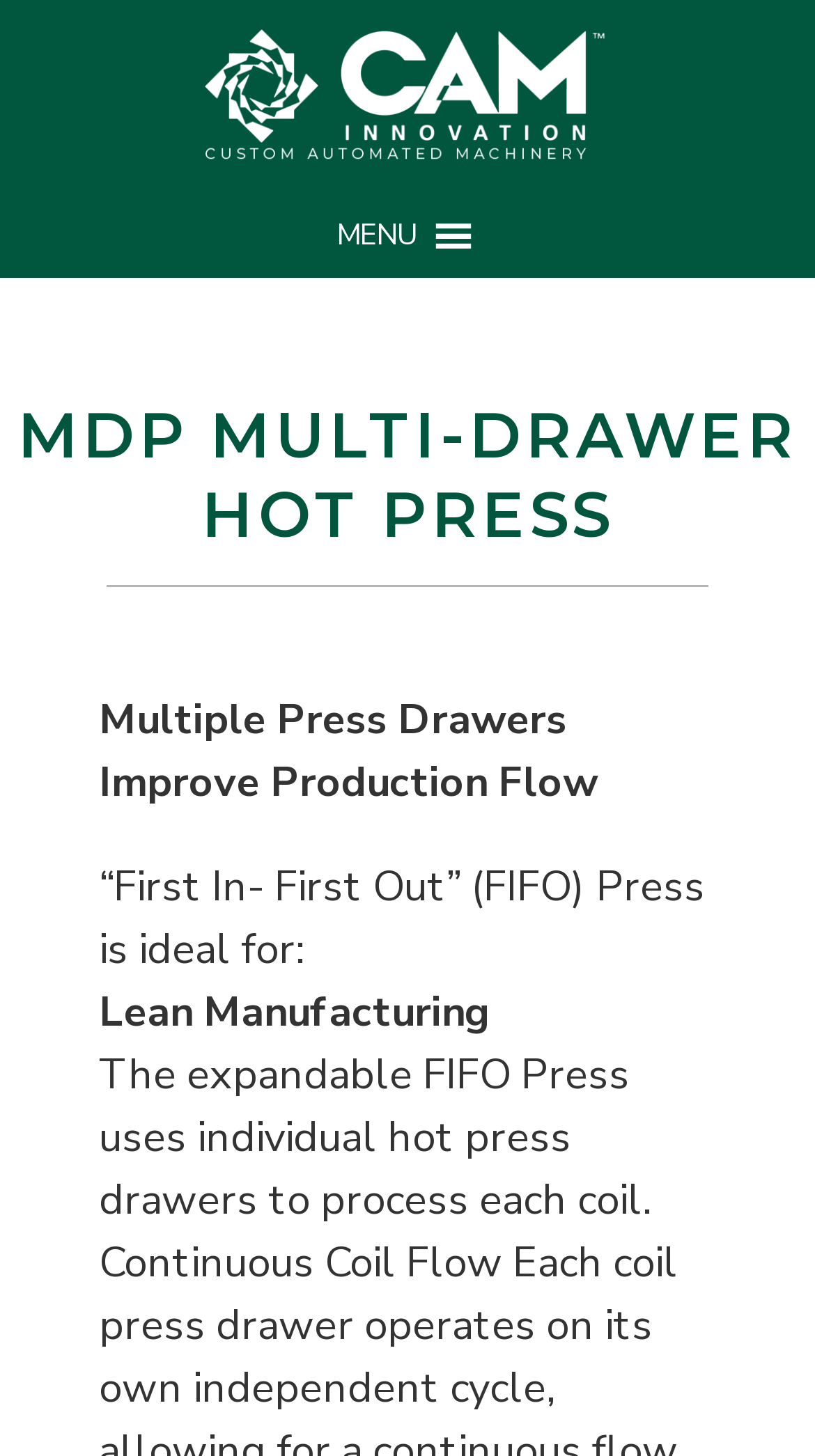What is the purpose of the MDP multi-drawer hot press?
Use the image to answer the question with a single word or phrase.

Improve production flow